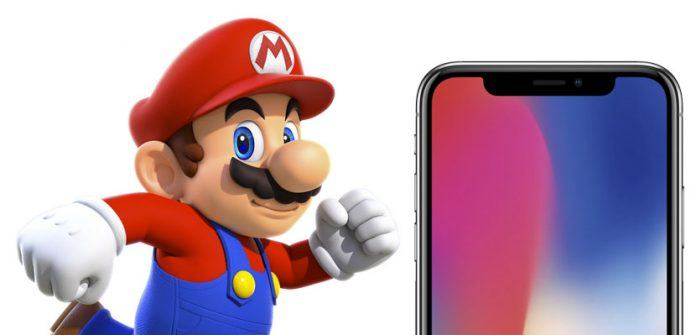What is the name of the Mario game mentioned in the caption?
Give a detailed explanation using the information visible in the image.

The caption explicitly states that the image highlights the gaming experience available on the iPhone X, particularly emphasizing the popularity of 'Super Mario Run', a nostalgic platformer that brings classic gameplay to modern mobile devices.